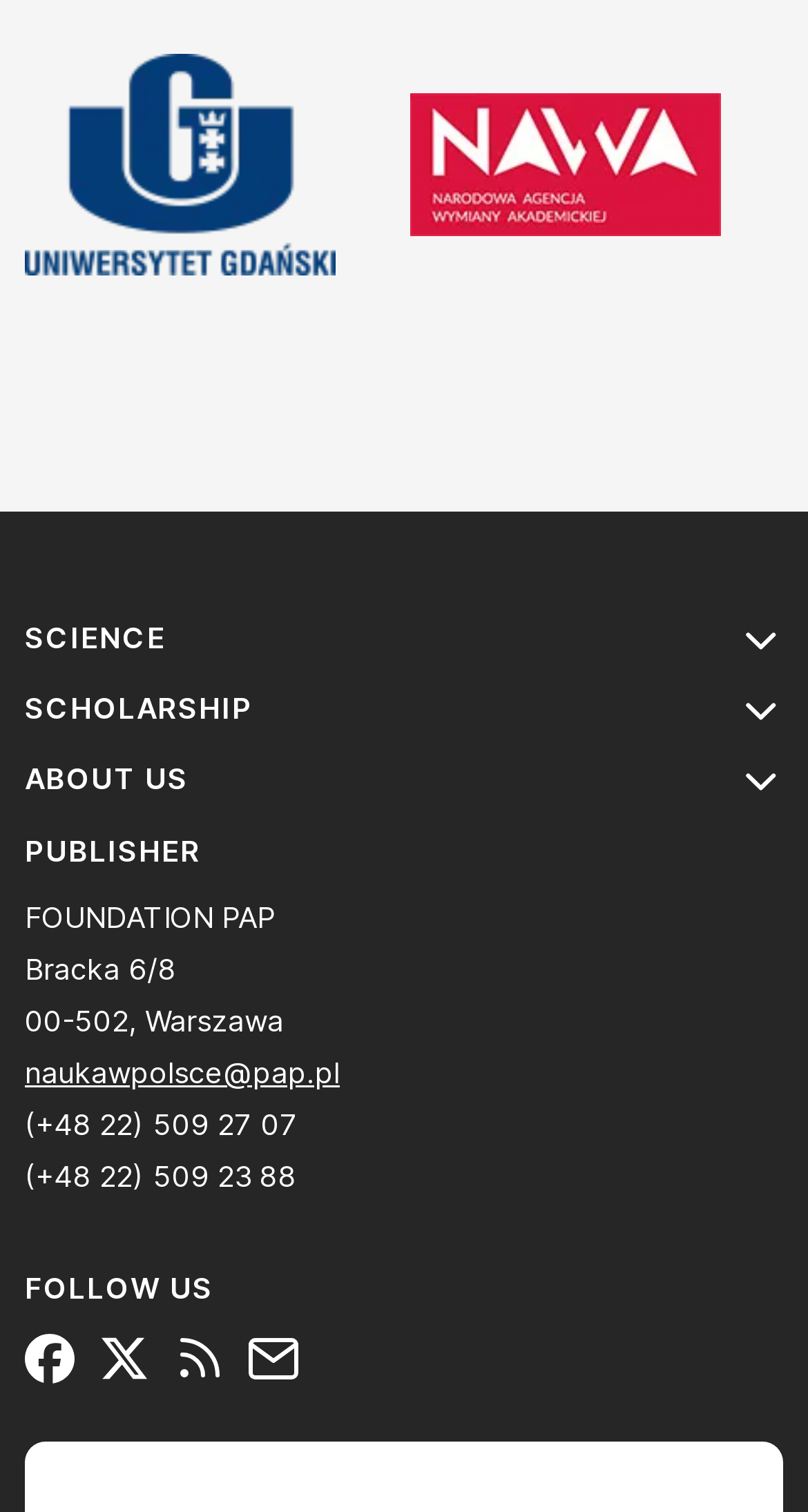Find the bounding box coordinates for the element that must be clicked to complete the instruction: "go to NAWA website". The coordinates should be four float numbers between 0 and 1, indicated as [left, top, right, bottom].

[0.508, 0.054, 0.892, 0.162]